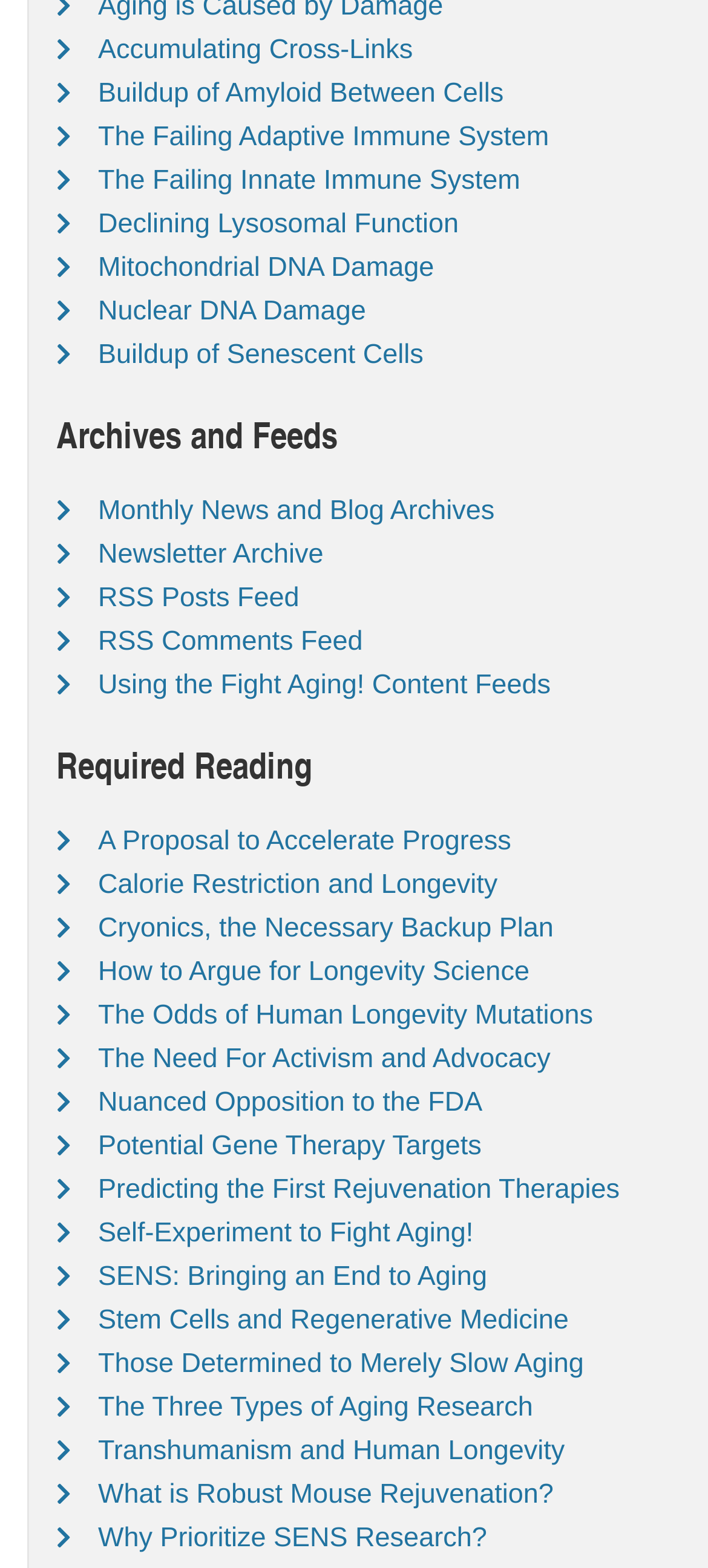Locate the bounding box for the described UI element: "Accumulating Cross-Links". Ensure the coordinates are four float numbers between 0 and 1, formatted as [left, top, right, bottom].

[0.138, 0.022, 0.583, 0.042]